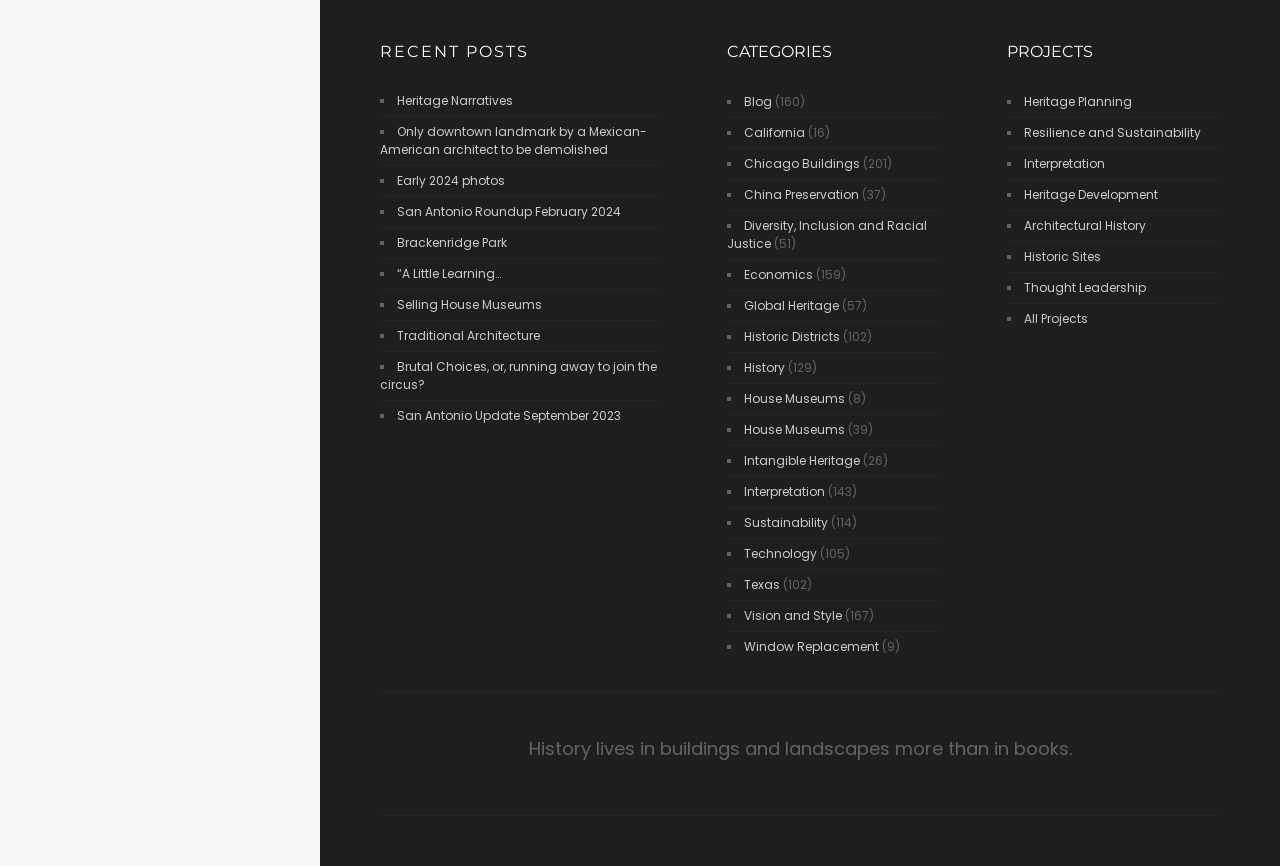What is the category with the most posts?
Look at the screenshot and respond with a single word or phrase.

Economics